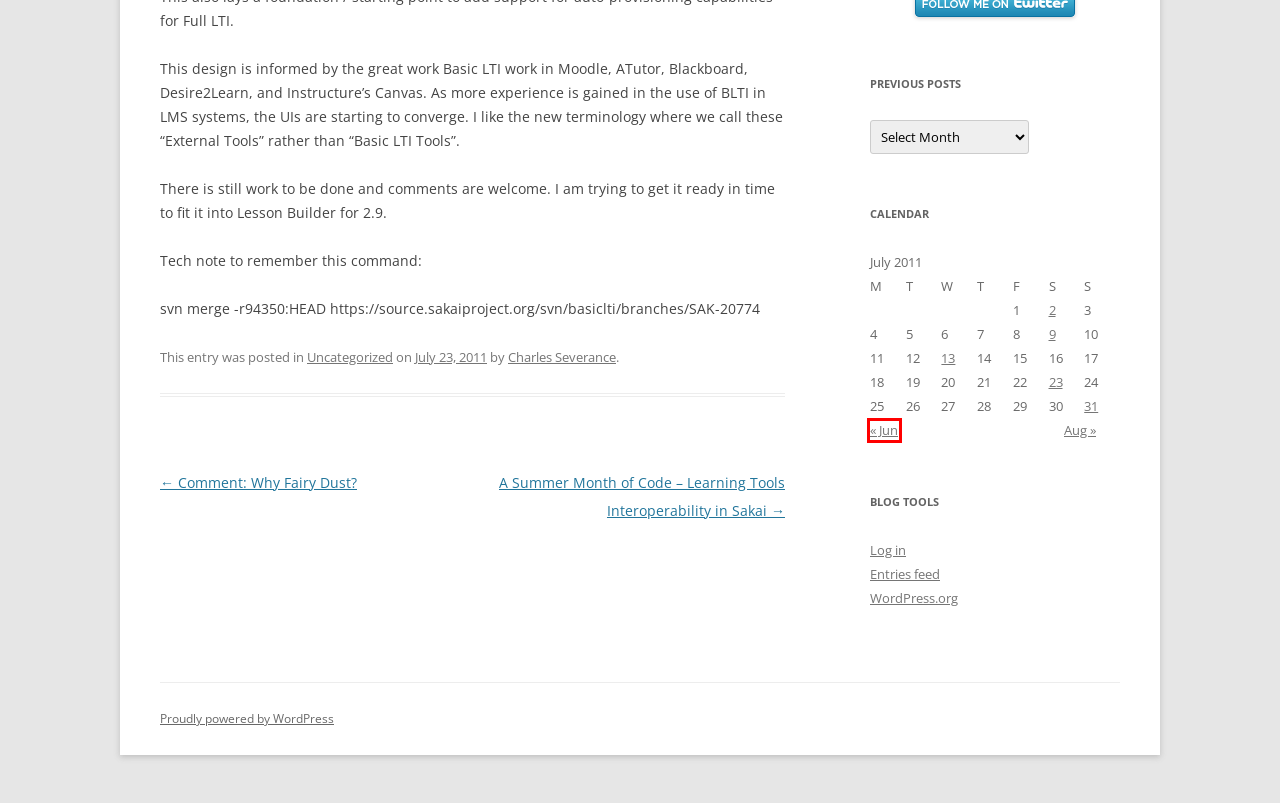You are given a screenshot of a webpage with a red rectangle bounding box around a UI element. Select the webpage description that best matches the new webpage after clicking the element in the bounding box. Here are the candidates:
A. Log In ‹ Dr. Chuck's Blog — WordPress
B. Uncategorized | Dr. Chuck's Blog
C. Charles Severance | Dr. Chuck's Blog
D. A Summer Month of Code – Learning Tools Interoperability in Sakai  | Dr. Chuck's Blog
E. Comment: Why Fairy Dust? | Dr. Chuck's Blog
F. Dr. Chuck's Blog
G. August | 2011 | Dr. Chuck's Blog
H. June | 2011 | Dr. Chuck's Blog

H